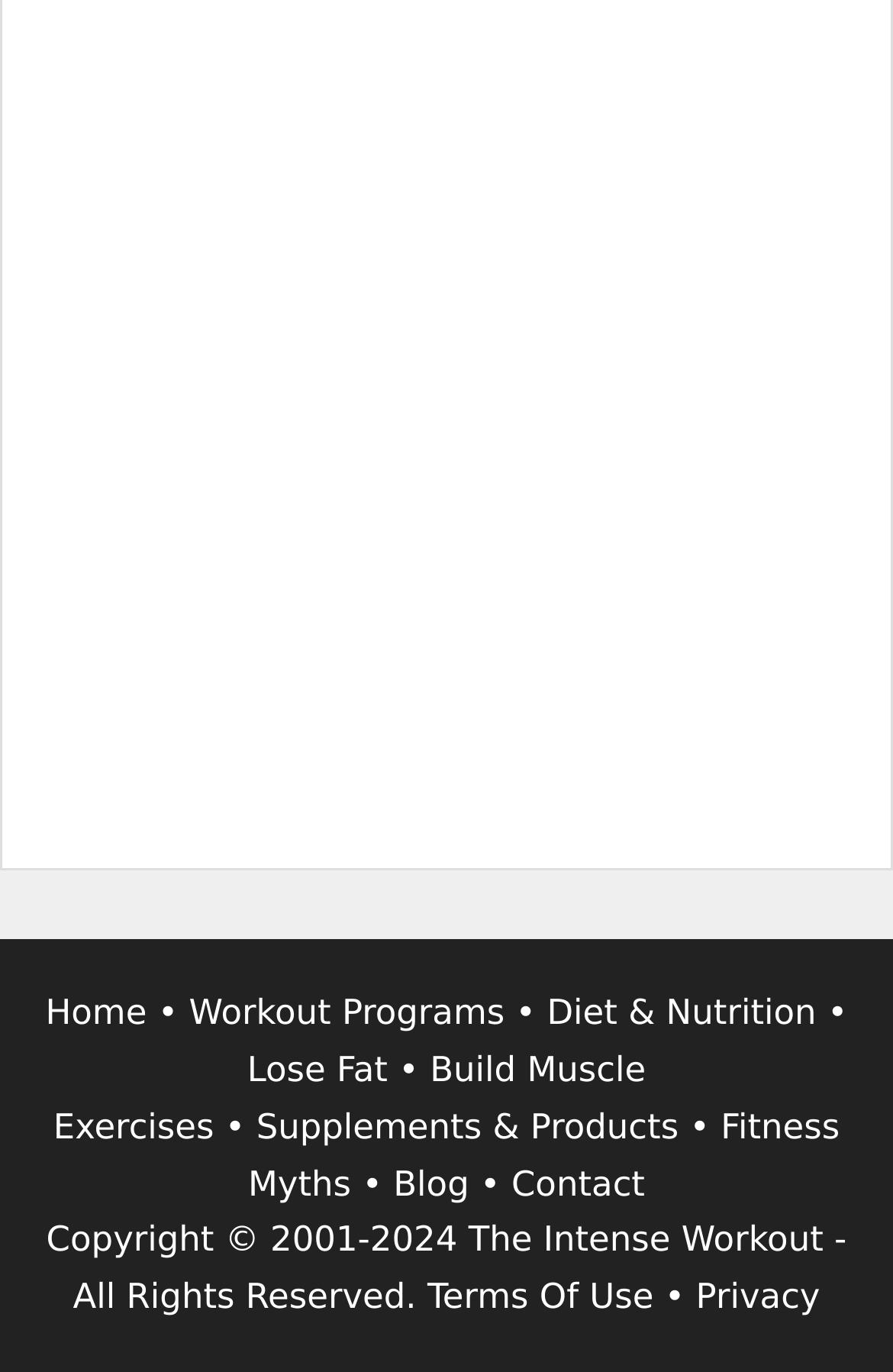Using the webpage screenshot, locate the HTML element that fits the following description and provide its bounding box: "Home".

[0.051, 0.723, 0.164, 0.753]